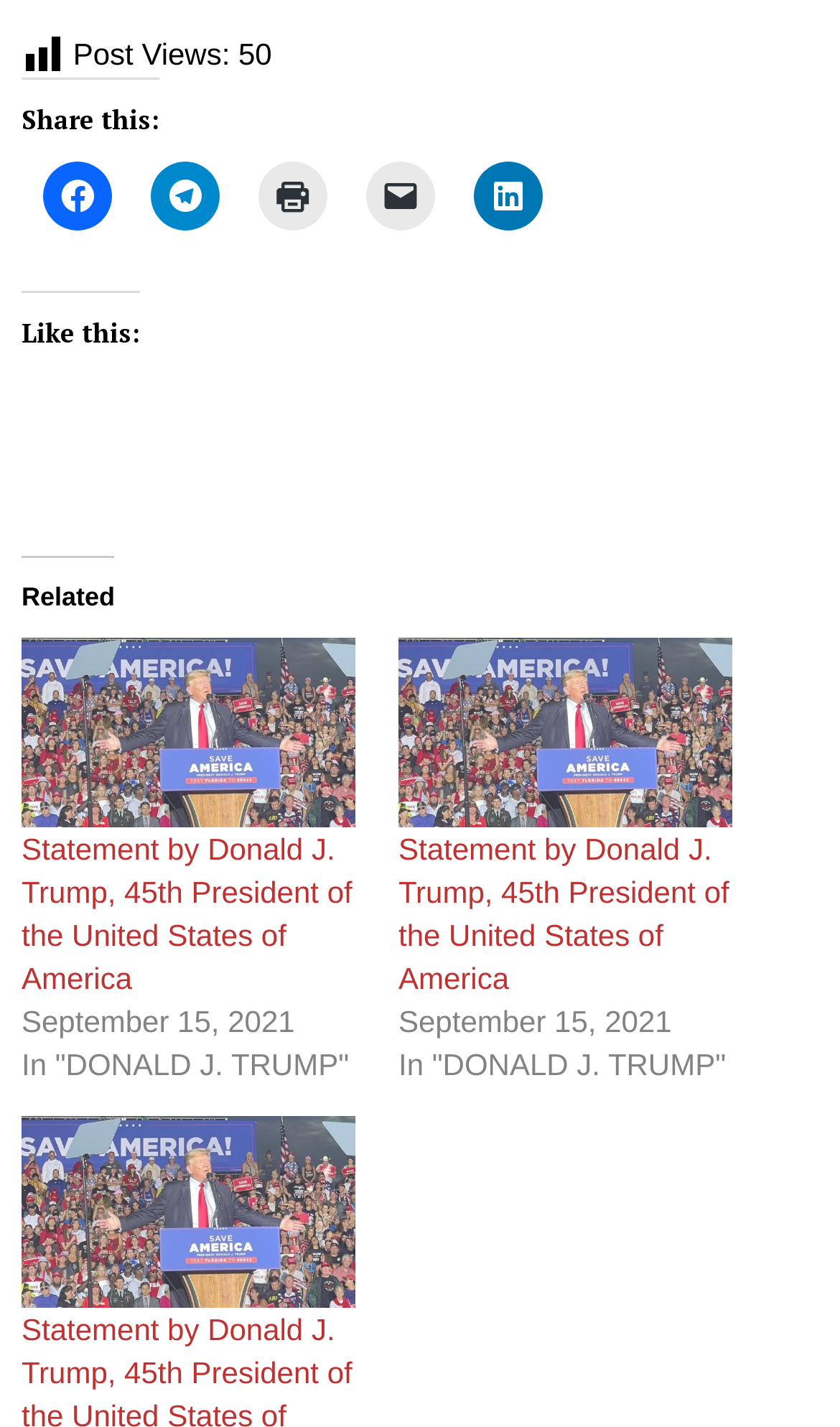What is the post about?
Respond with a short answer, either a single word or a phrase, based on the image.

Statement by Donald J. Trump